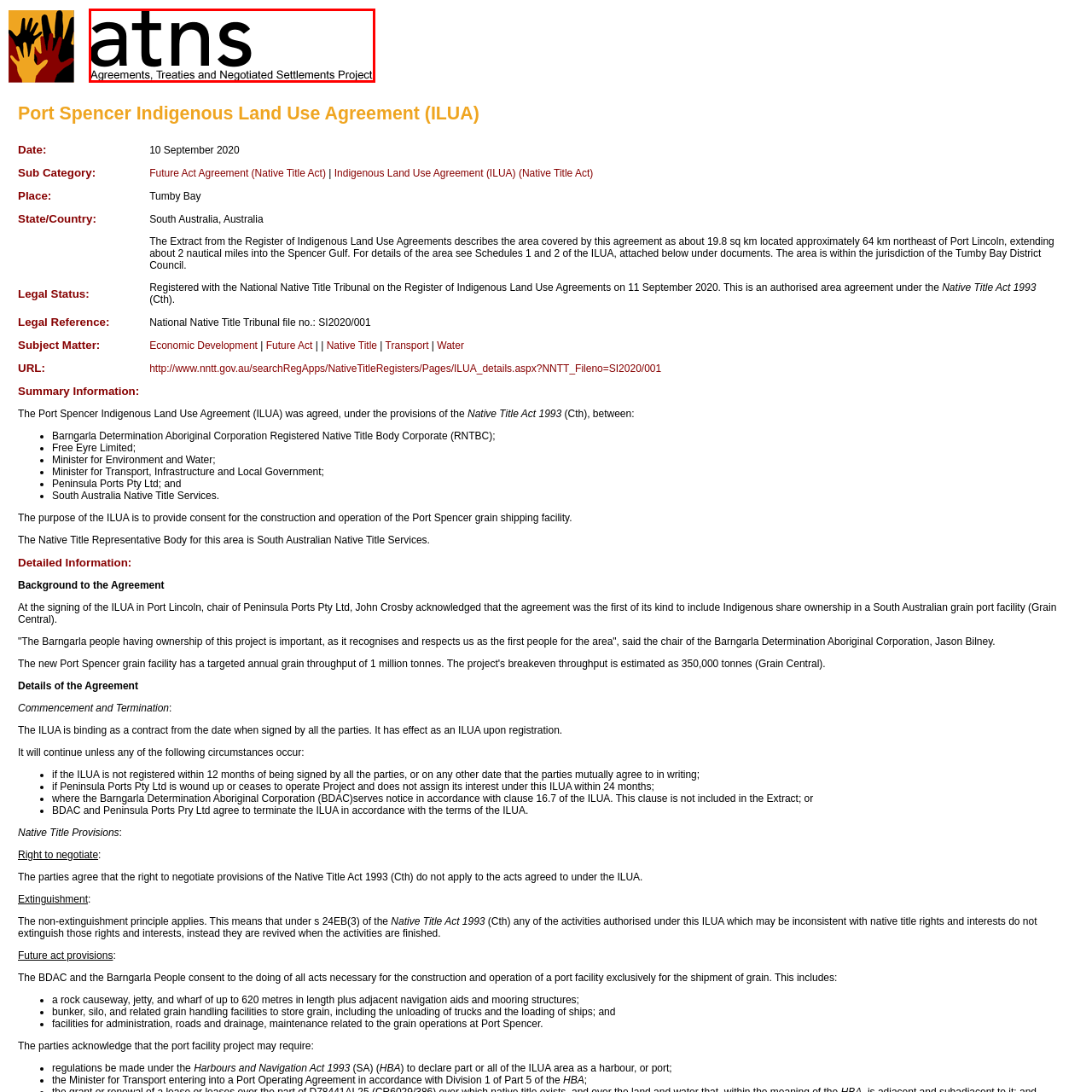What is the focus of the ATNS Project?
Pay attention to the image part enclosed by the red bounding box and answer the question using a single word or a short phrase.

Indigenous land use and rights